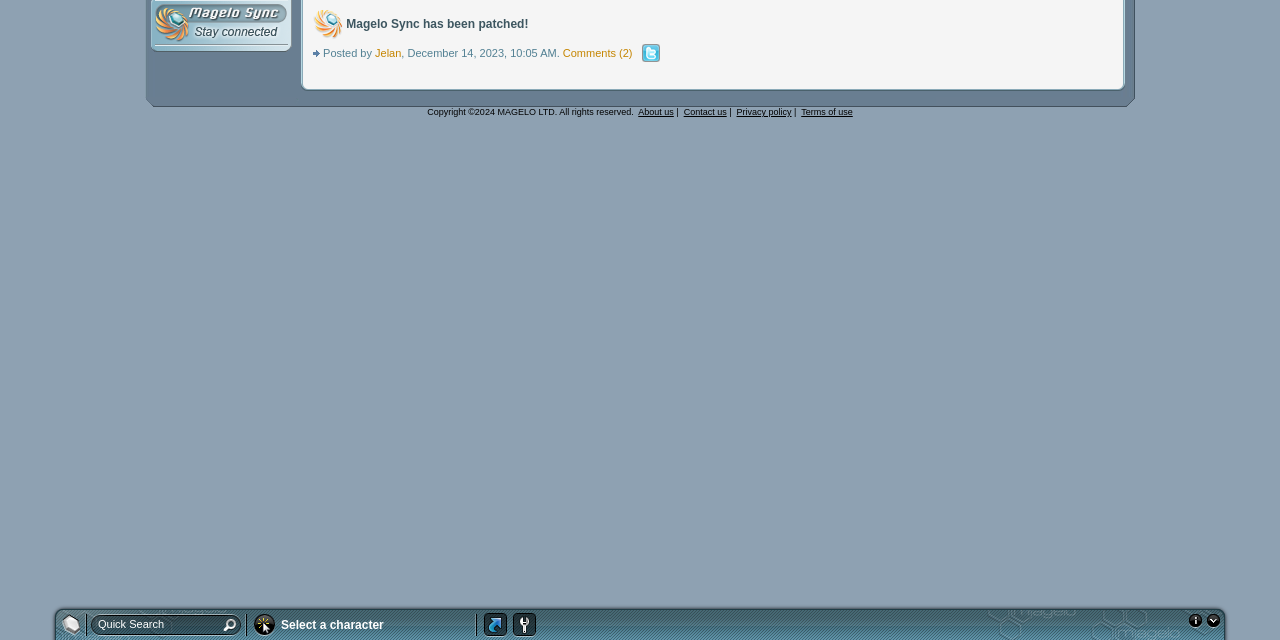Locate the bounding box of the UI element defined by this description: "input value="Quick Search" name="q"". The coordinates should be given as four float numbers between 0 and 1, formatted as [left, top, right, bottom].

[0.077, 0.966, 0.17, 0.984]